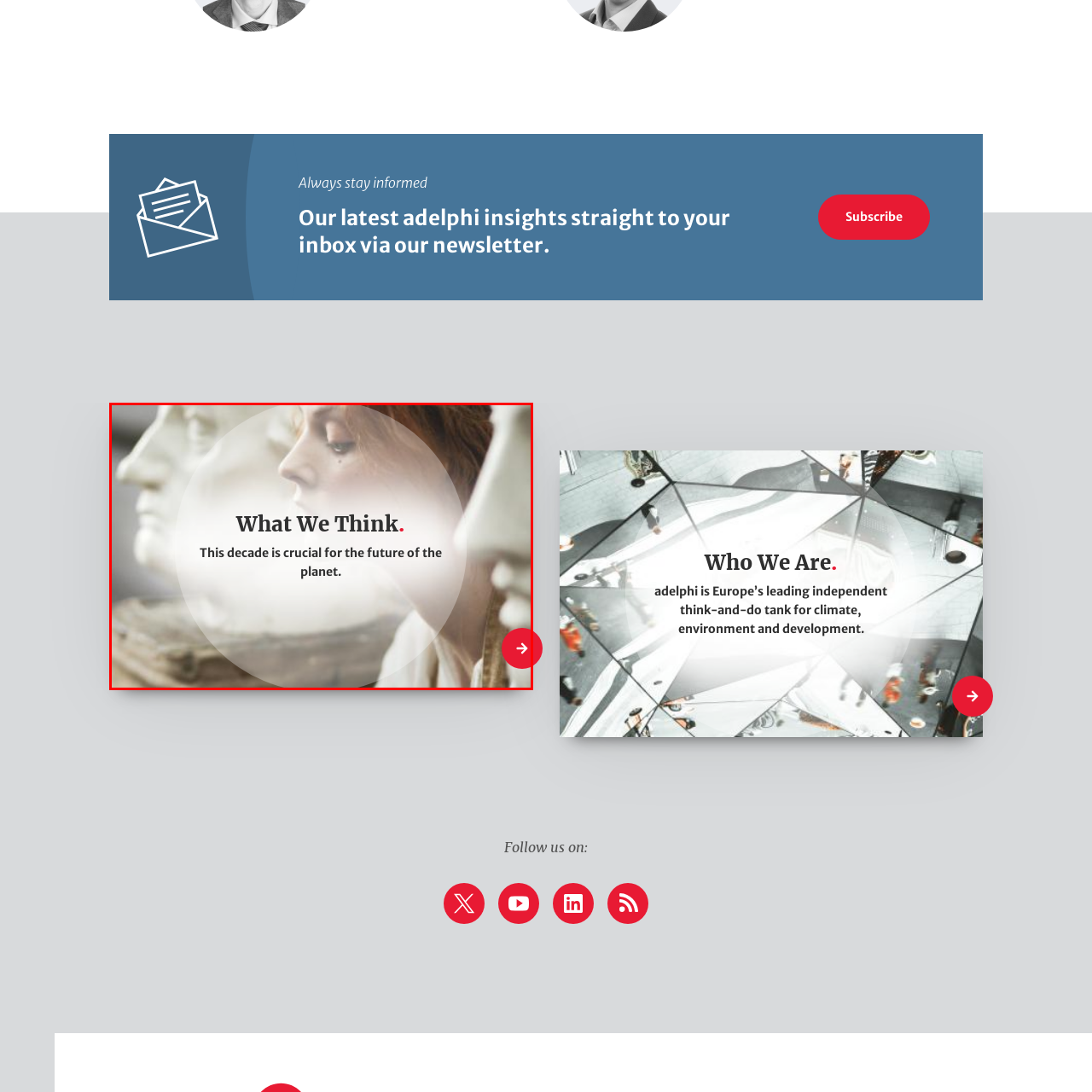Detail the features and elements seen in the red-circled portion of the image.

The image presents a contemplative moment featuring a woman positioned between two sculptural busts, symbolizing the intersection of art and thought. Overlaying her profile is the bold heading "What We Think." Below this, a compelling statement reads, "This decade is crucial for the future of the planet," emphasizing a call to awareness and action regarding environmental issues. The circular design encapsulates the woman and sculptures, creating a harmonious blend of contemplation and urgency, while a subtle arrow in the corner invites viewers to engage further. This visual representation invites reflection on the significant challenges and opportunities facing our world today.